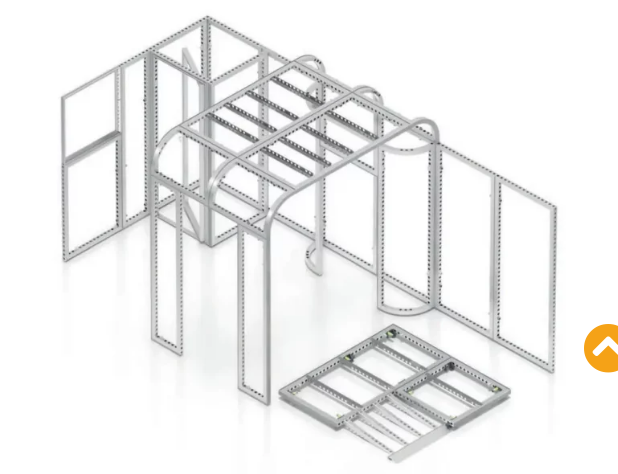What is the purpose of the modular system?
Please respond to the question with a detailed and well-explained answer.

The caption explains that the modular system allows event builders and AV service providers to flexibly respond to various project requirements, enhancing creativity and functionality in booth design.